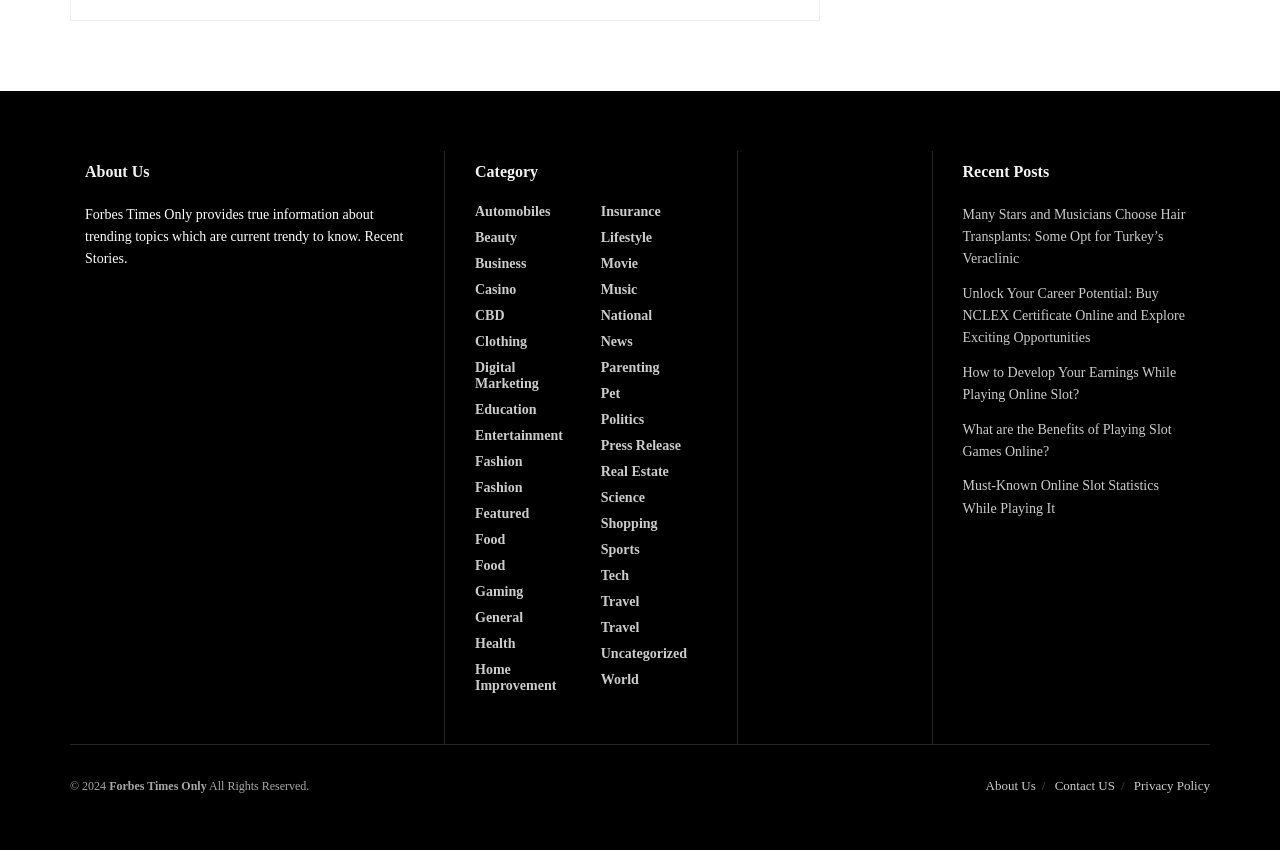Given the webpage screenshot and the description, determine the bounding box coordinates (top-left x, top-left y, bottom-right x, bottom-right y) that define the location of the UI element matching this description: Contact US

[0.824, 0.915, 0.871, 0.932]